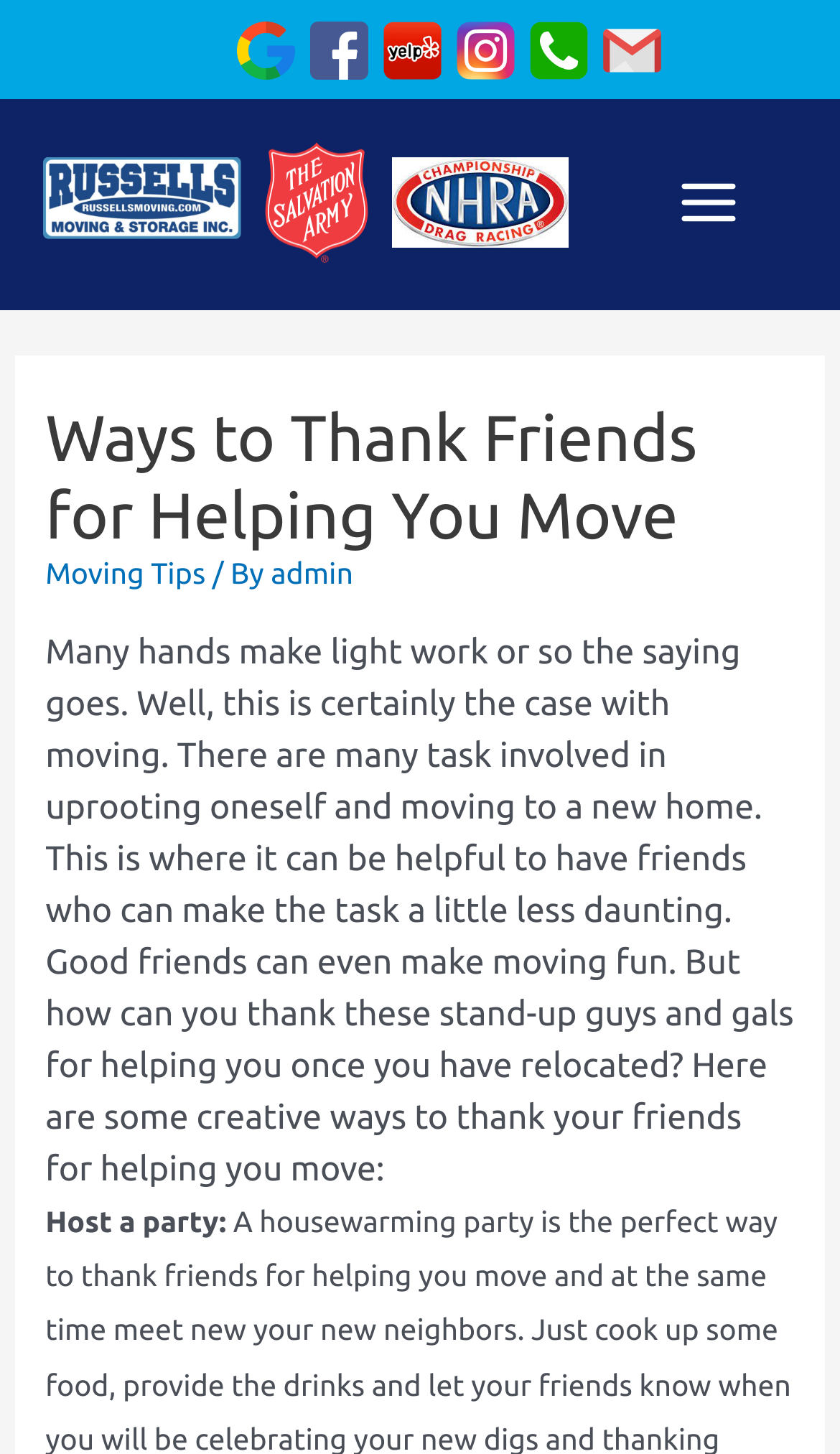Please give a one-word or short phrase response to the following question: 
How many links are in the top navigation bar?

5